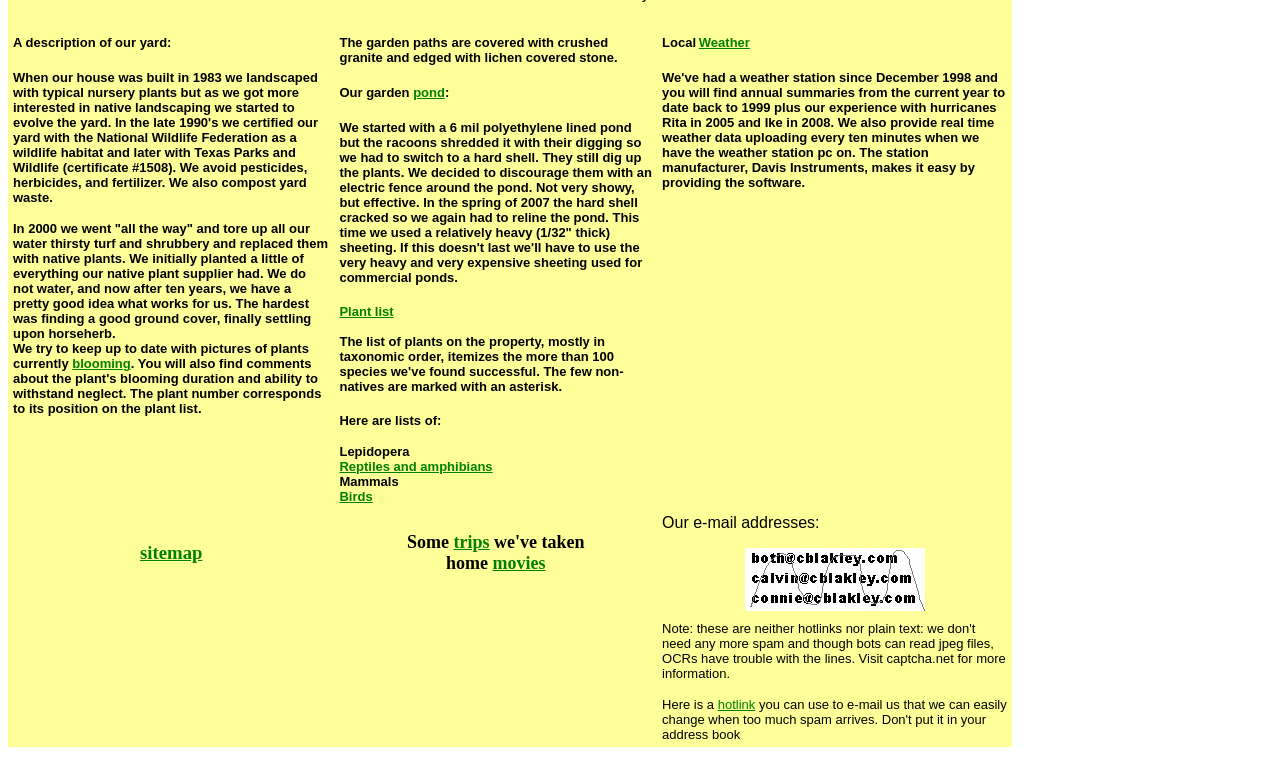Identify the bounding box for the given UI element using the description provided. Coordinates should be in the format (top-left x, top-left y, bottom-right x, bottom-right y) and must be between 0 and 1. Here is the description: Reptiles and amphibians

[0.265, 0.601, 0.385, 0.621]